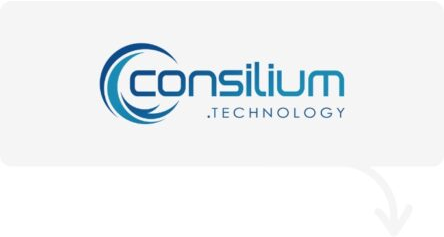Illustrate the scene in the image with a detailed description.

The image showcases the logo of Consilium Technology, a key player in the tech industry. The logo features a modern design, prominently displaying the word "consilium" in a sleek font, accompanied by a stylized wave graphic that suggests innovation and dynamic capabilities. This branding reflects Consilium's focus on cutting-edge technology and its commitment to providing advanced solutions, particularly in the Defence sector. The logo's colors and clean lines emphasize professionalism and a forward-thinking approach, aligning with the company’s mission to deliver sophisticated technological offerings.